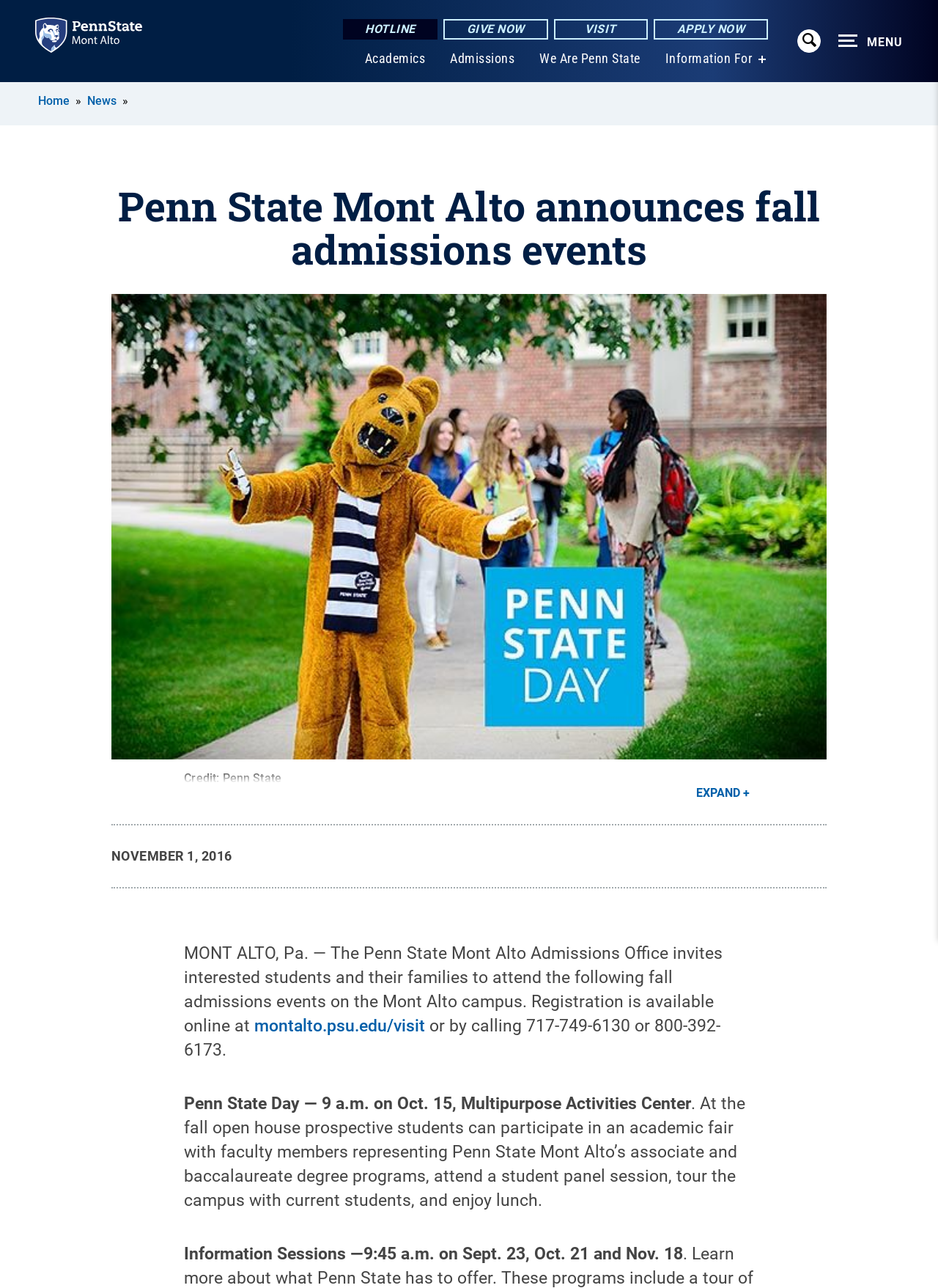Please identify the bounding box coordinates of the element's region that needs to be clicked to fulfill the following instruction: "Click the 'VISIT' link". The bounding box coordinates should consist of four float numbers between 0 and 1, i.e., [left, top, right, bottom].

[0.59, 0.015, 0.69, 0.031]